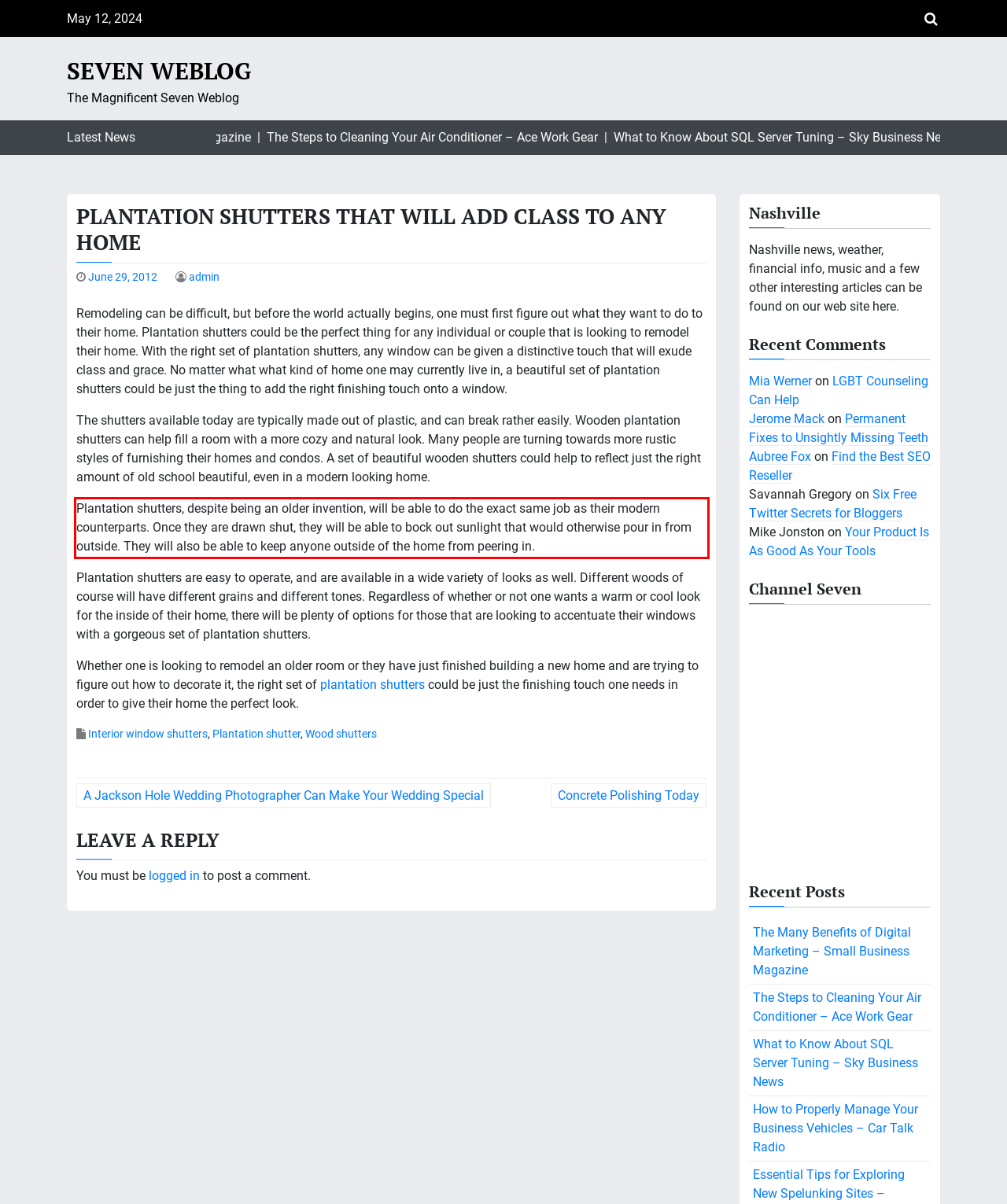You have a screenshot of a webpage with a red bounding box. Identify and extract the text content located inside the red bounding box.

Plantation shutters, despite being an older invention, will be able to do the exact same job as their modern counterparts. Once they are drawn shut, they will be able to bock out sunlight that would otherwise pour in from outside. They will also be able to keep anyone outside of the home from peering in.